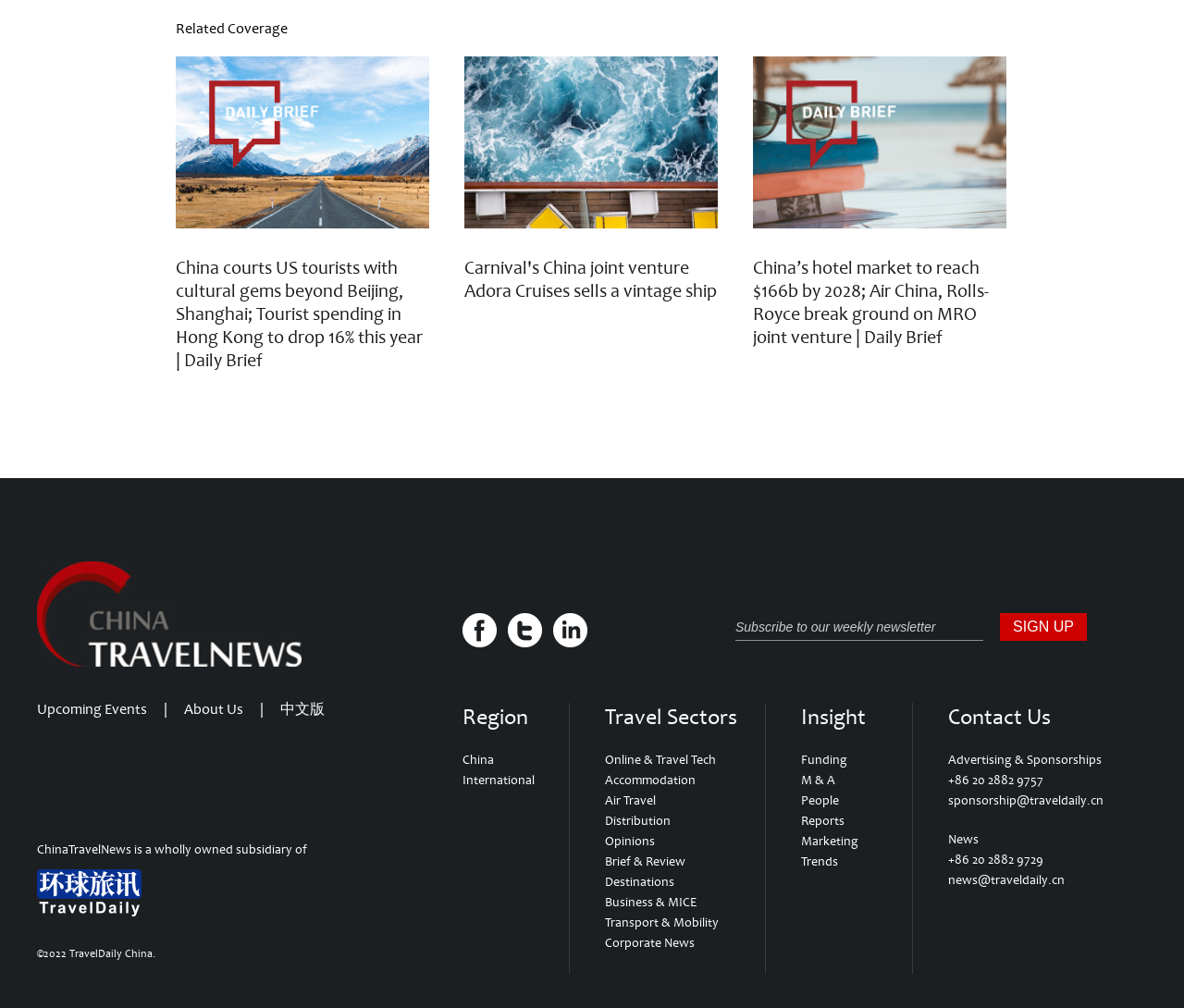Find the bounding box coordinates of the element's region that should be clicked in order to follow the given instruction: "Subscribe to the weekly newsletter". The coordinates should consist of four float numbers between 0 and 1, i.e., [left, top, right, bottom].

[0.621, 0.609, 0.83, 0.636]